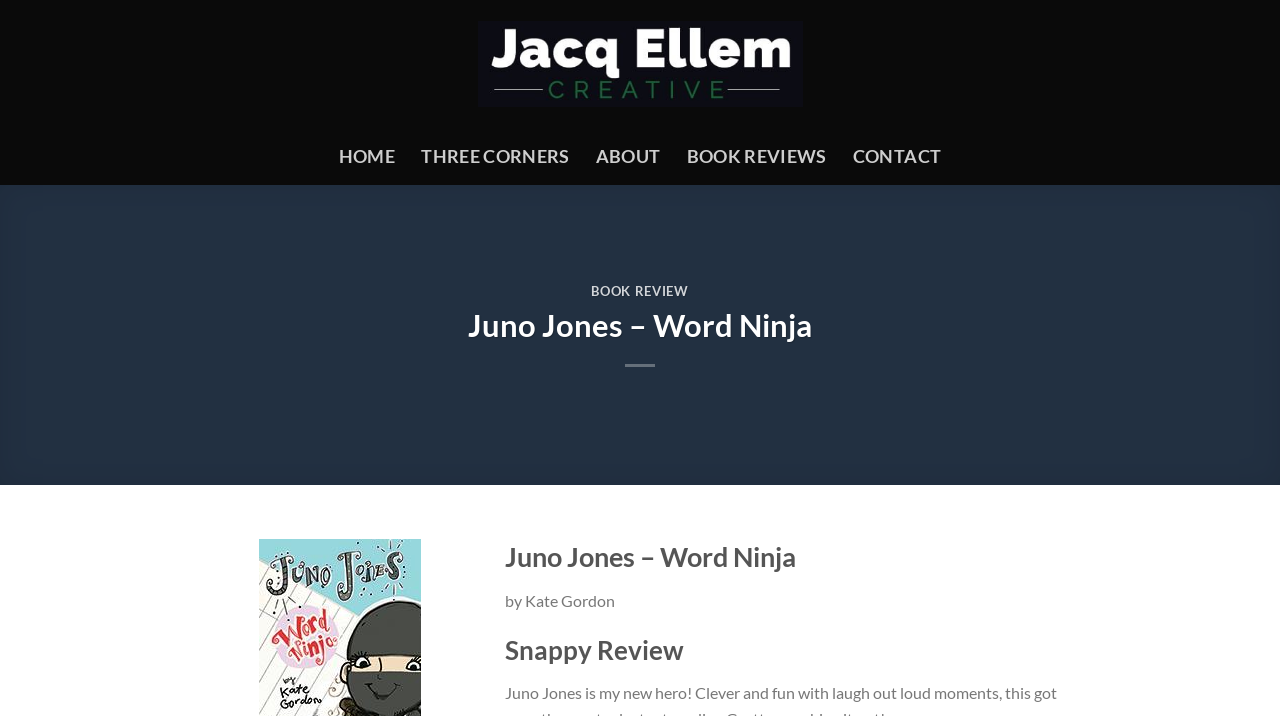How many navigation links are there?
Use the screenshot to answer the question with a single word or phrase.

5